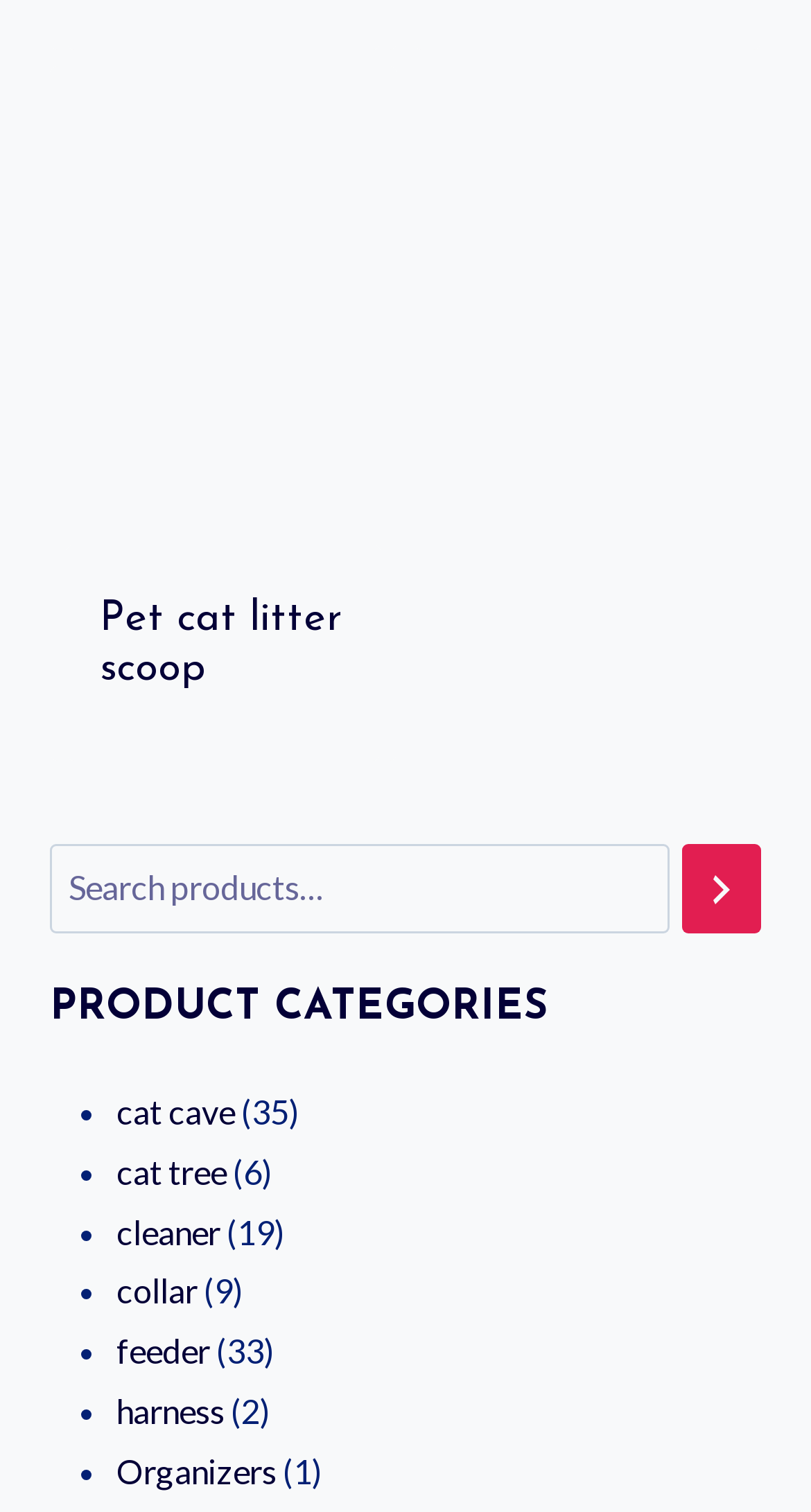Locate the bounding box coordinates of the area to click to fulfill this instruction: "Search for something". The bounding box should be presented as four float numbers between 0 and 1, in the order [left, top, right, bottom].

[0.062, 0.558, 0.938, 0.617]